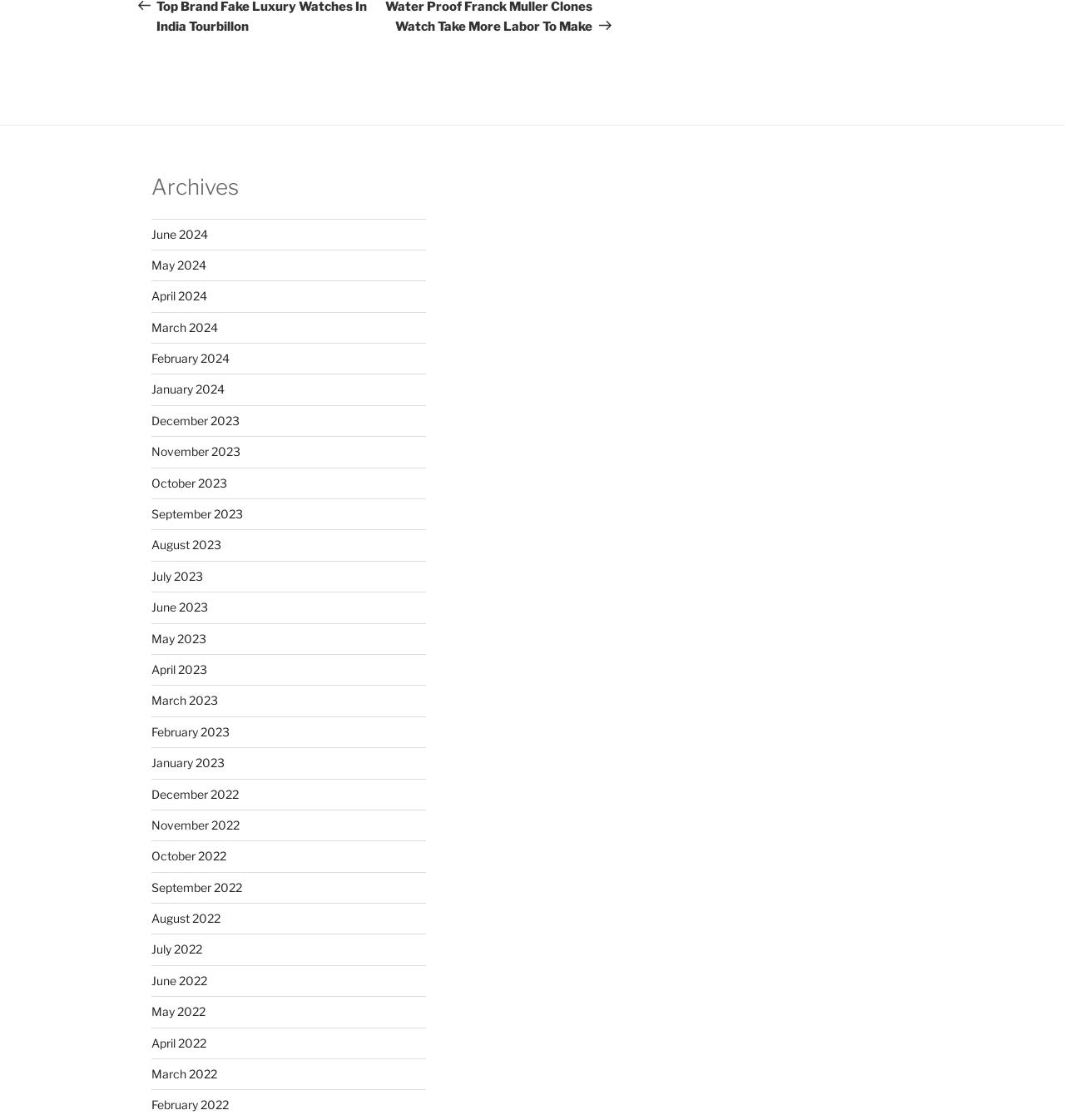Show the bounding box coordinates of the element that should be clicked to complete the task: "check archives for November 2022".

[0.142, 0.73, 0.225, 0.743]